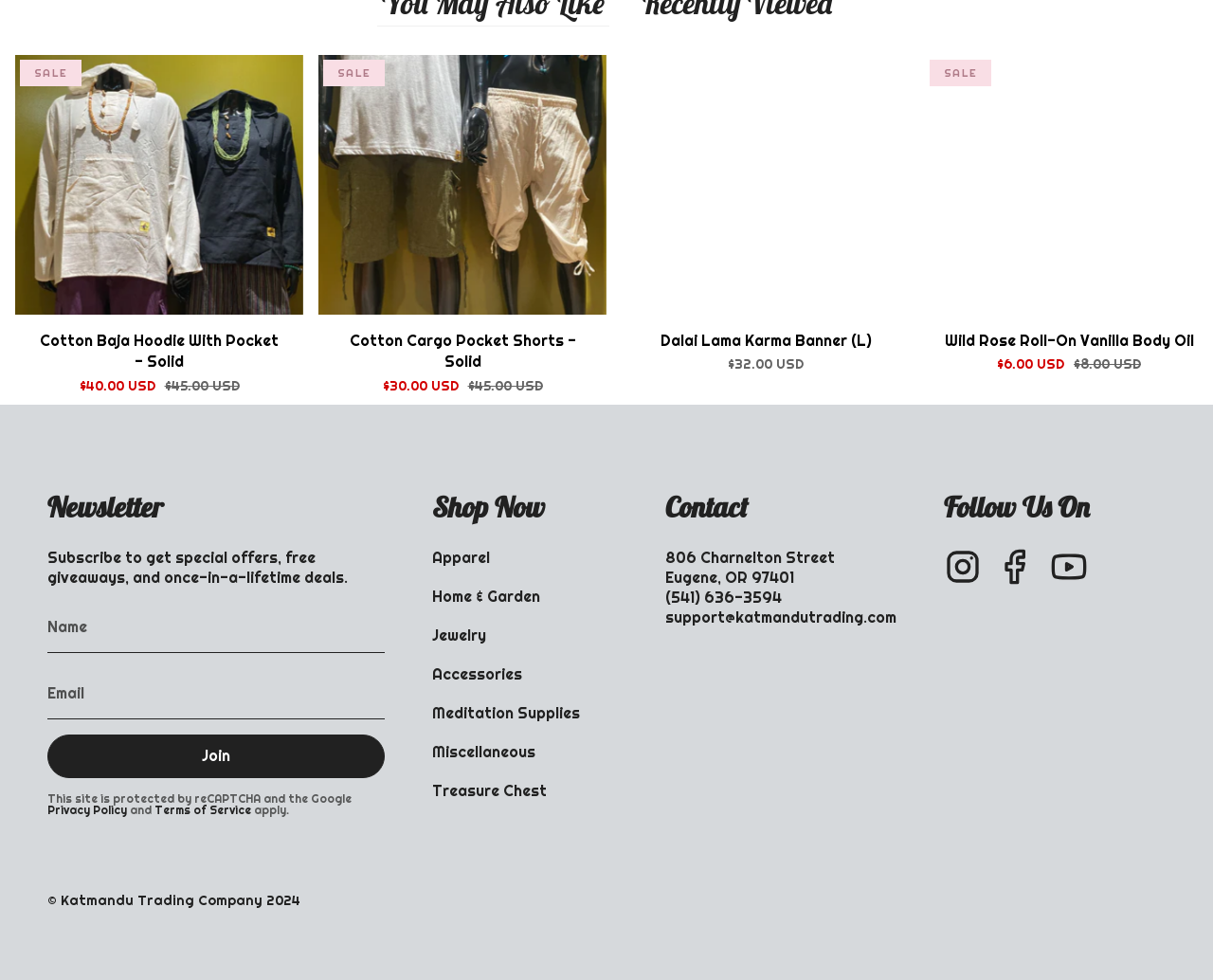Please answer the following question using a single word or phrase: 
What is the purpose of the 'Join' button?

Subscribe to newsletter